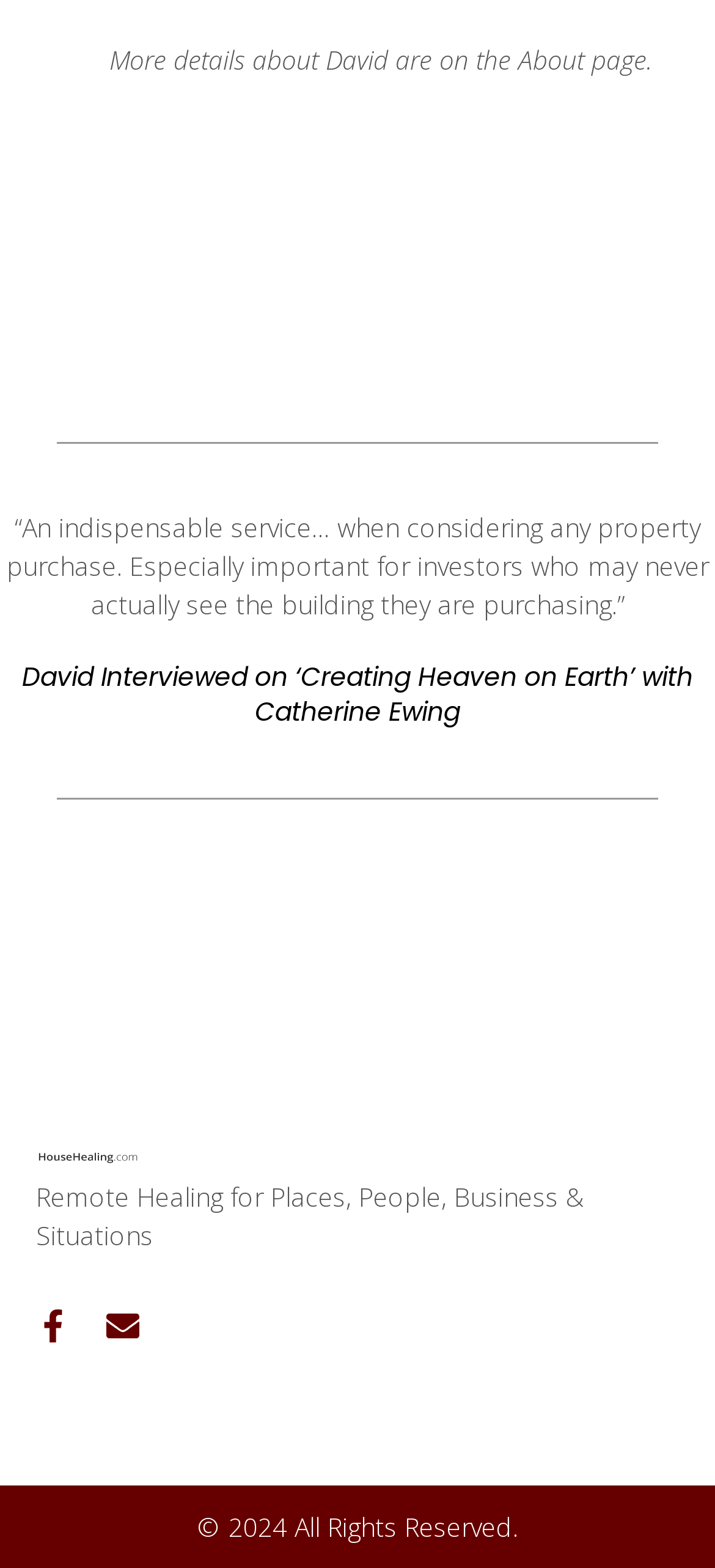What is the copyright year mentioned on the webpage? Observe the screenshot and provide a one-word or short phrase answer.

2024